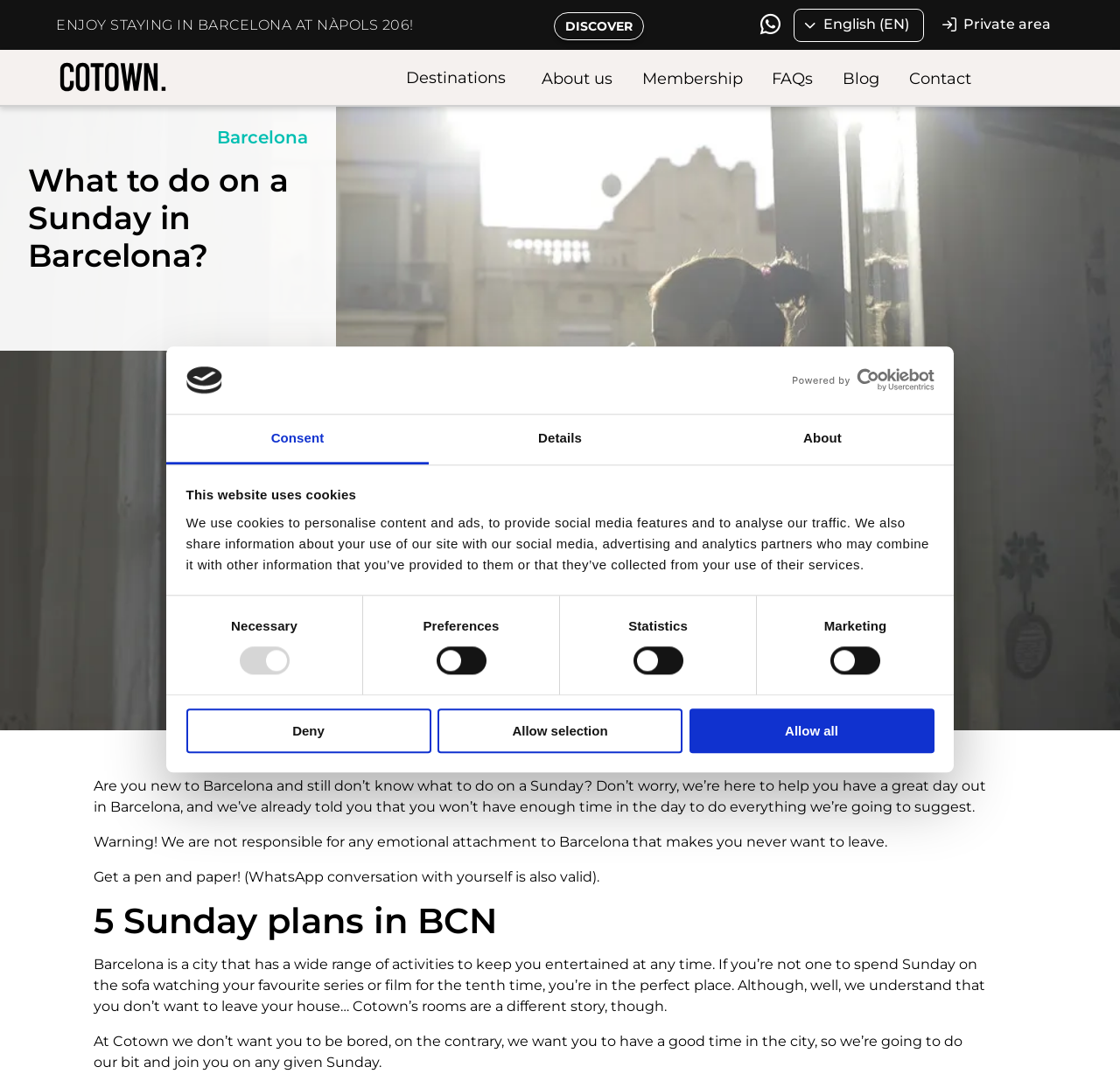Find the bounding box coordinates for the area you need to click to carry out the instruction: "Read the 'Kratom – What you need to know' article". The coordinates should be four float numbers between 0 and 1, indicated as [left, top, right, bottom].

None